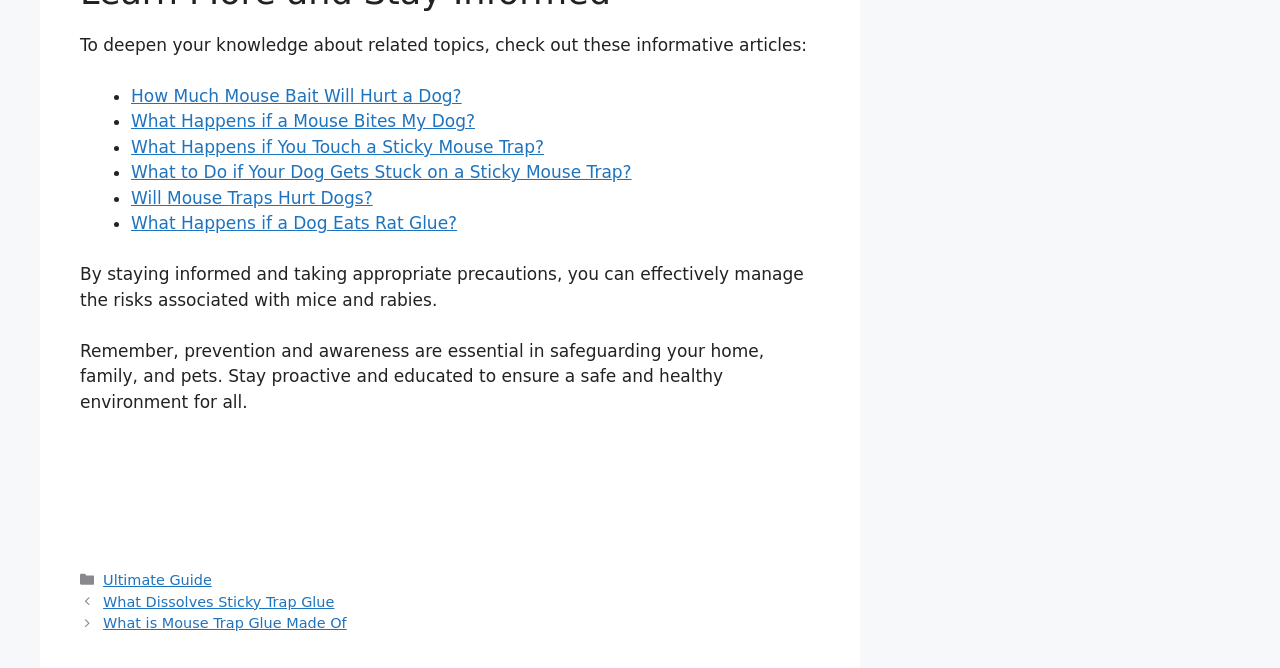Locate the UI element described by Ultimate Guide and provide its bounding box coordinates. Use the format (top-left x, top-left y, bottom-right x, bottom-right y) with all values as floating point numbers between 0 and 1.

[0.081, 0.856, 0.165, 0.88]